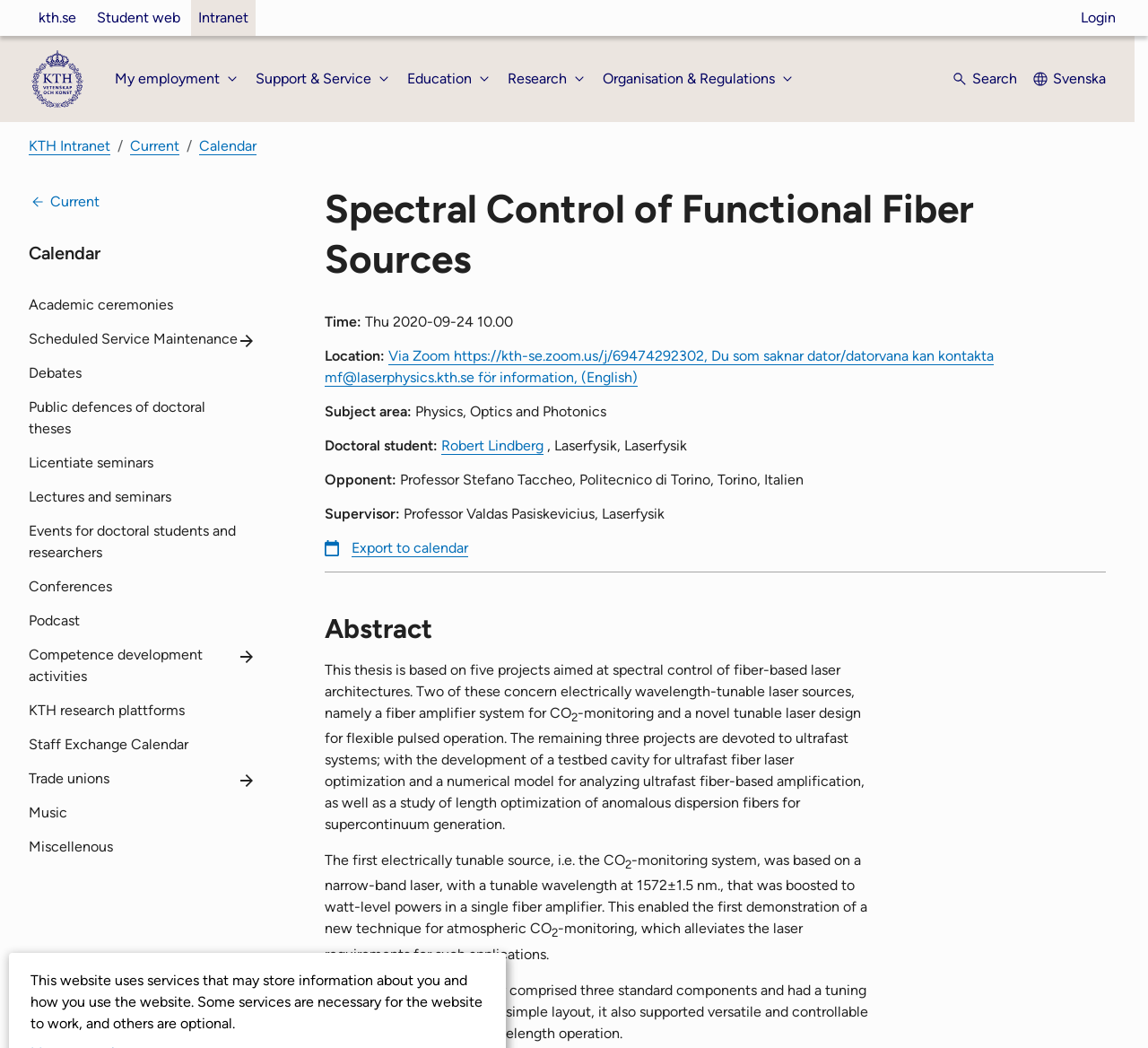Give a concise answer of one word or phrase to the question: 
What is the format of the event?

Via Zoom